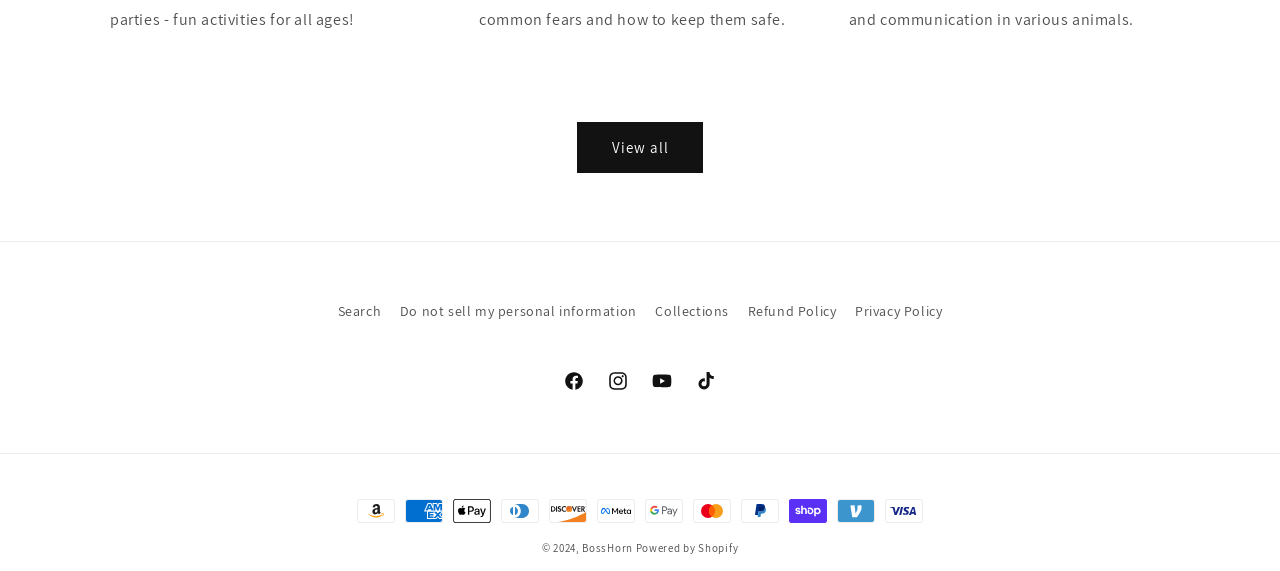Show the bounding box coordinates for the HTML element as described: "Powered by Shopify".

[0.497, 0.948, 0.577, 0.973]